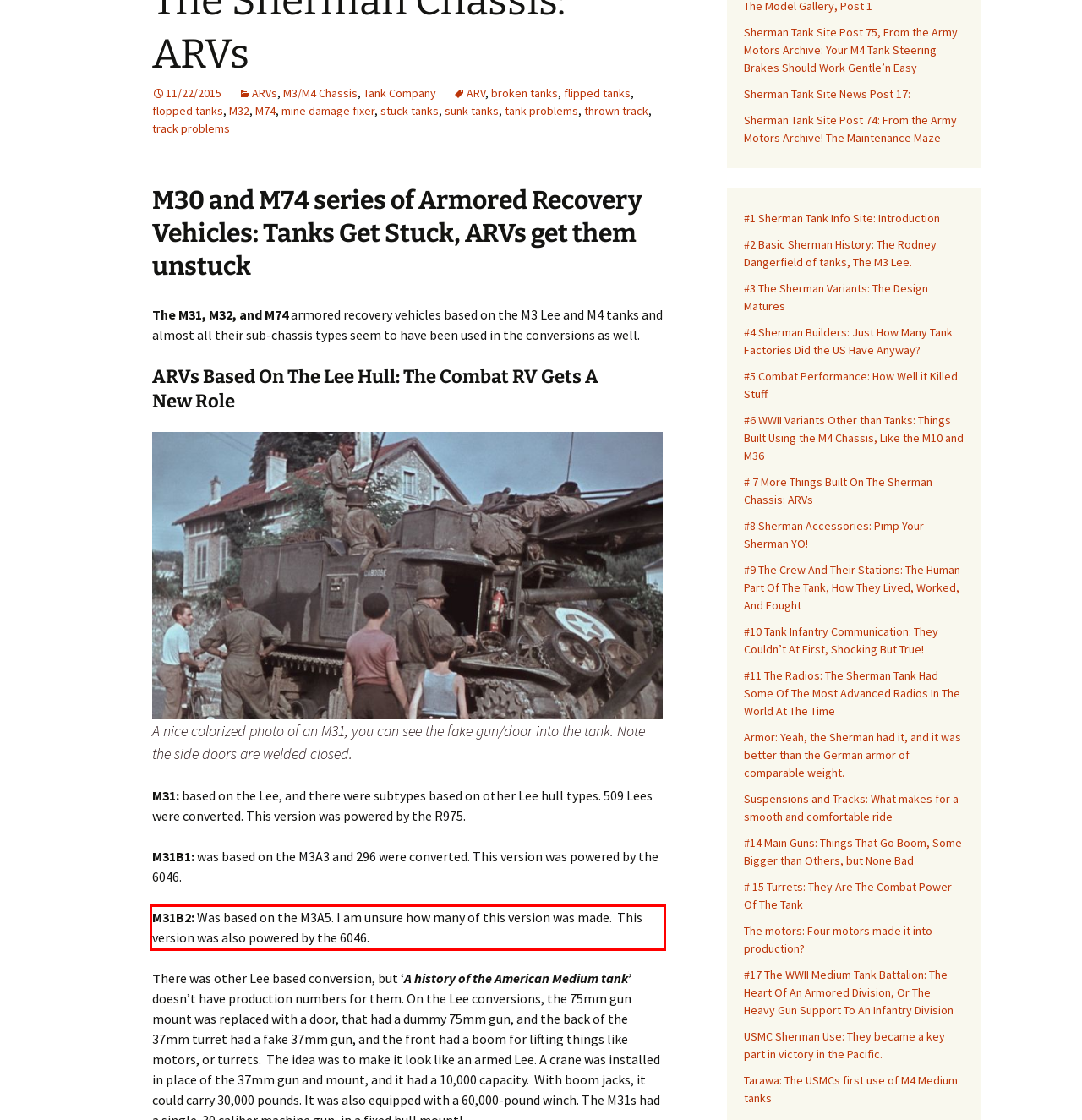You are given a screenshot with a red rectangle. Identify and extract the text within this red bounding box using OCR.

M31B2: Was based on the M3A5. I am unsure how many of this version was made. This version was also powered by the 6046.